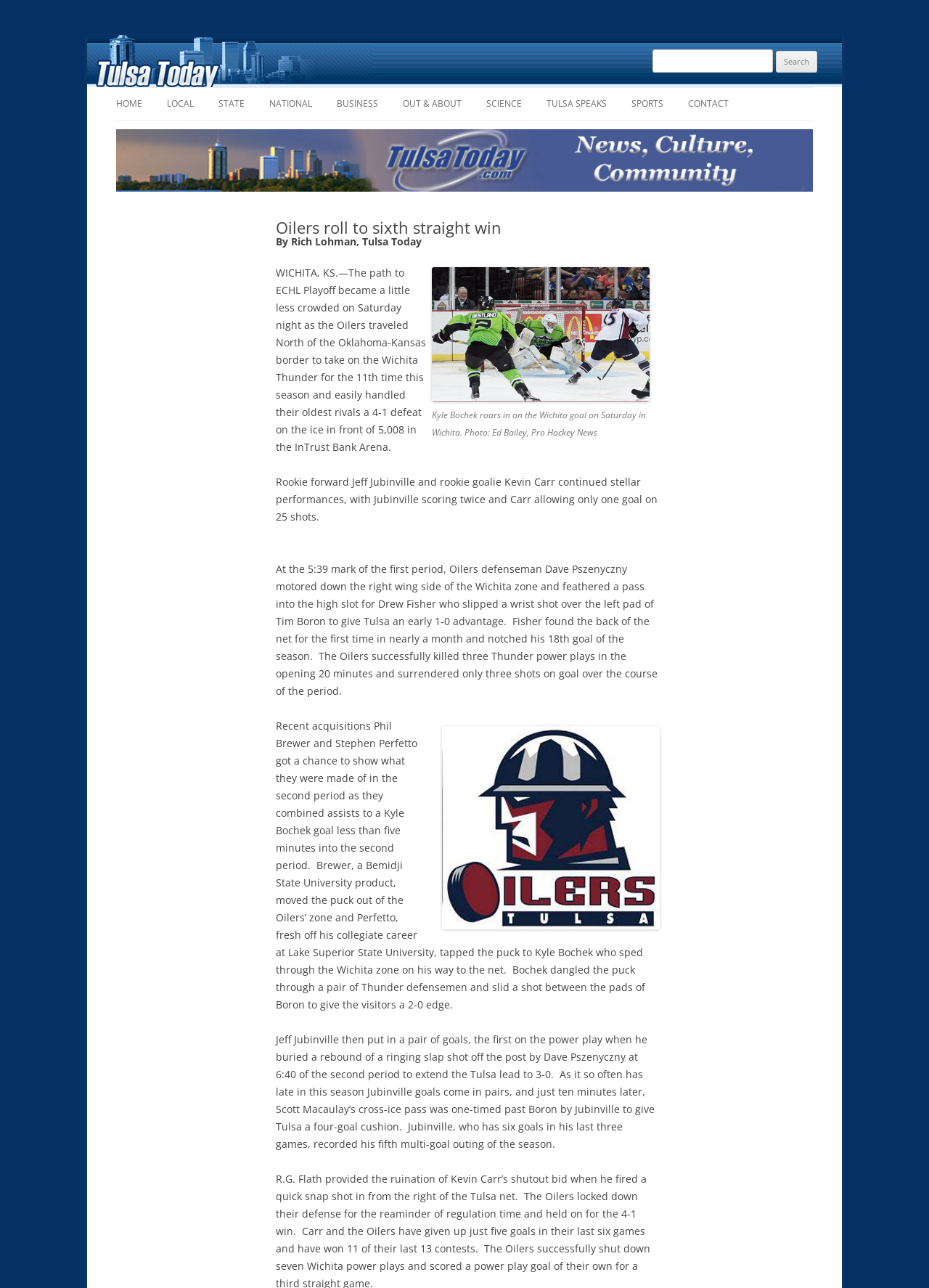Specify the bounding box coordinates of the area to click in order to follow the given instruction: "Click on the 'Write for Us' link."

None